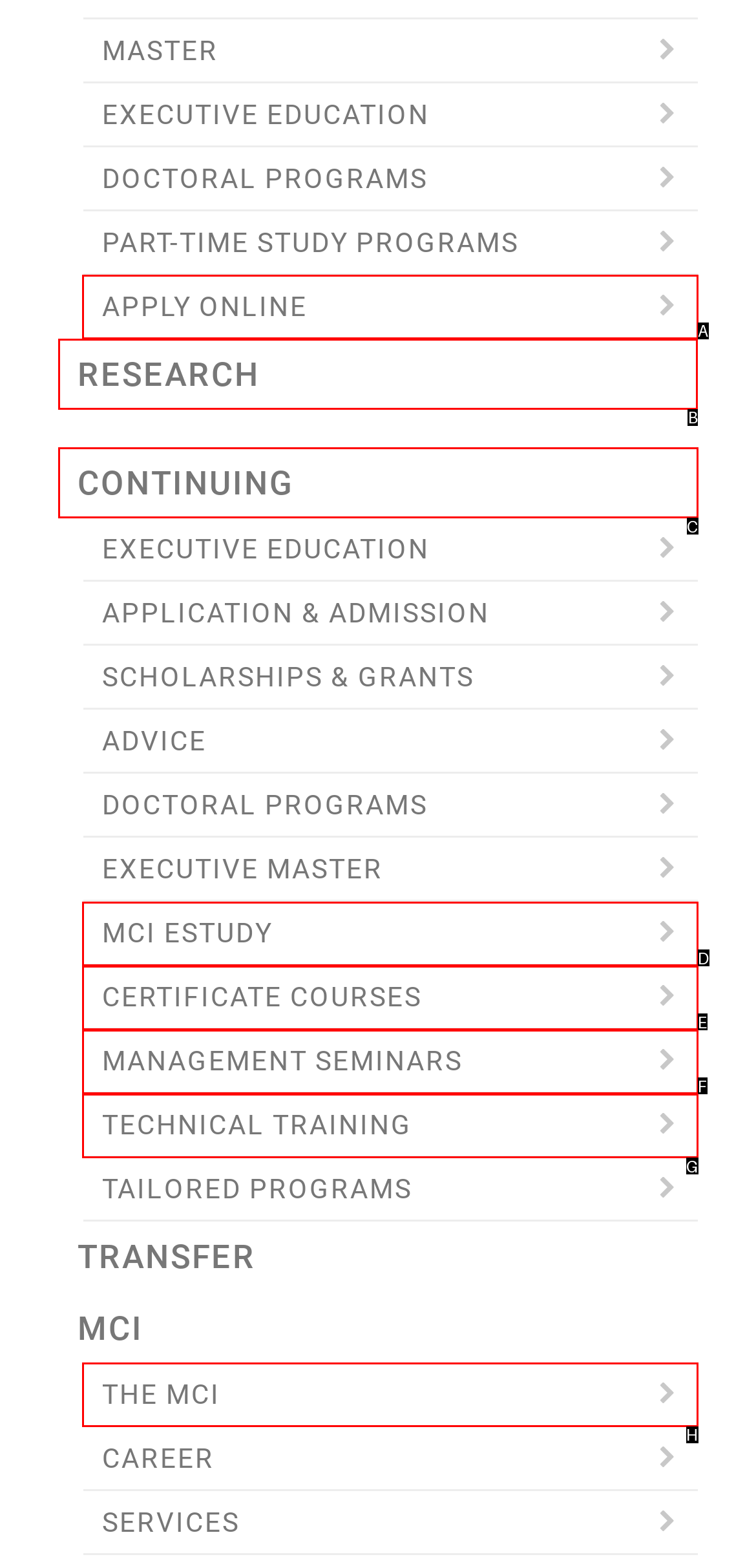Indicate the UI element to click to perform the task: Explore the music category. Reply with the letter corresponding to the chosen element.

None